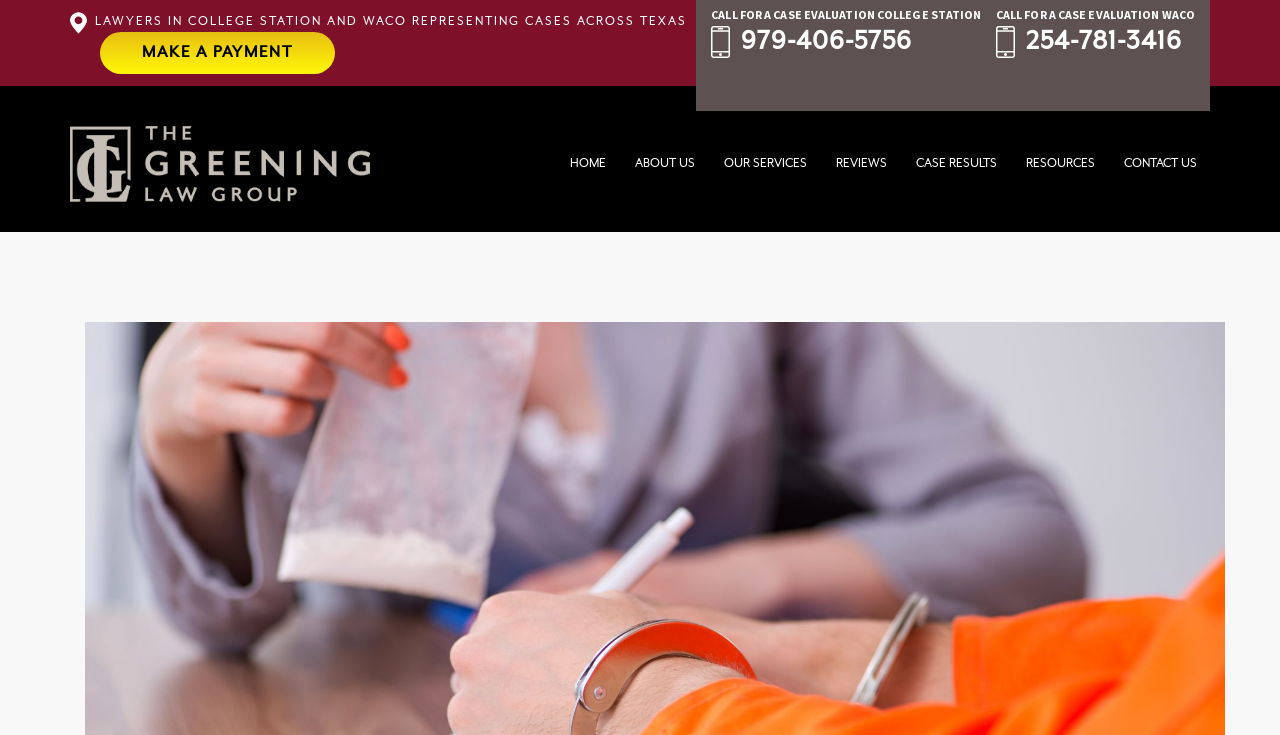Please determine the bounding box coordinates for the element that should be clicked to follow these instructions: "Click the 'CASE RESULTS' link".

[0.705, 0.199, 0.789, 0.248]